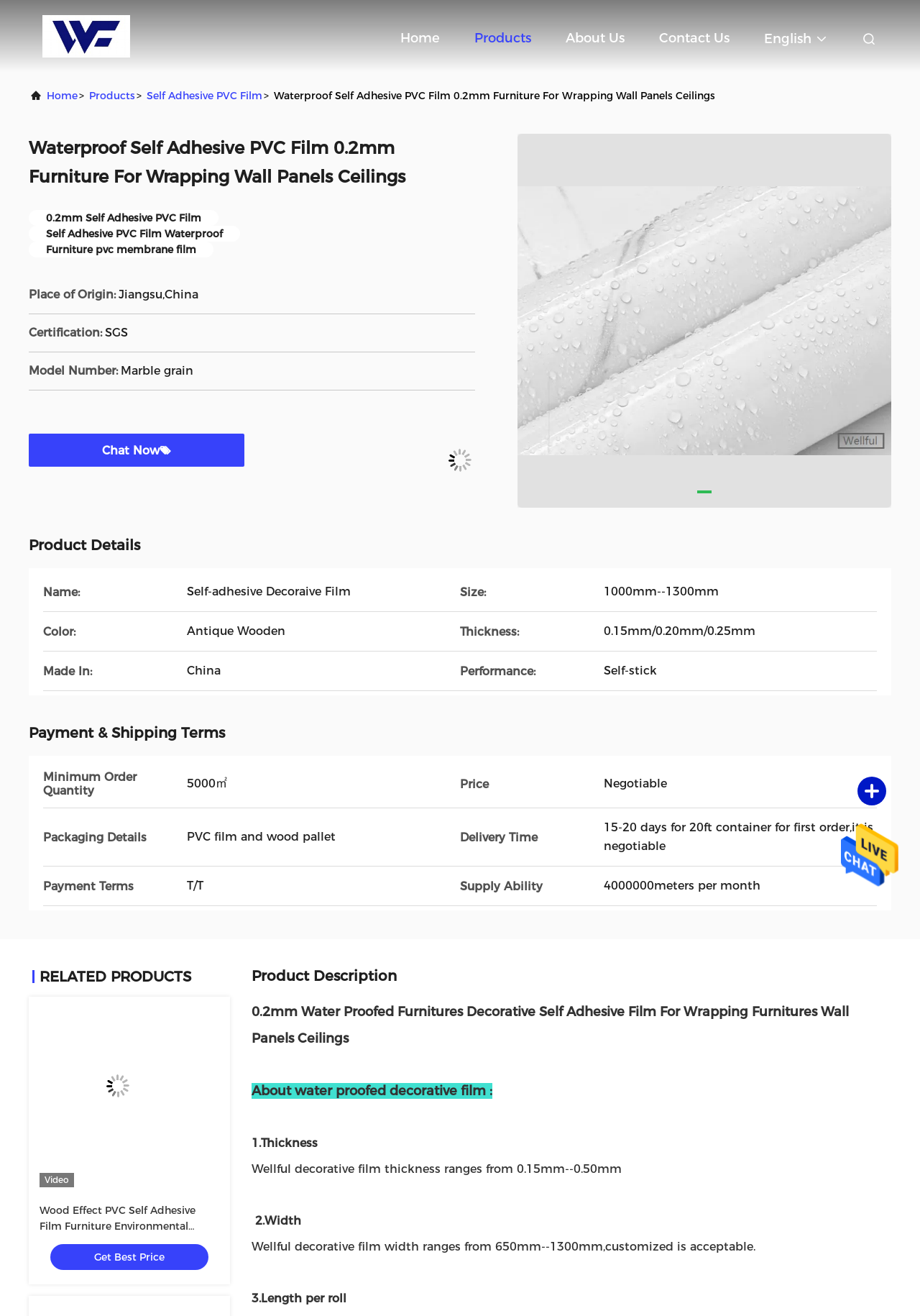Generate an in-depth caption that captures all aspects of the webpage.

This webpage is about a product called "Waterproof Self Adhesive PVC Film 0.2mm Furniture For Wrapping Wall Panels Ceilings" from a Chinese company, Wuxi Wellful Decoration Materials Co., Ltd. At the top of the page, there is a navigation menu with links to "Home", "Products", "About Us", and "Contact Us". Below the navigation menu, there is a section with the company's logo and a link to "Send Message".

The main content of the page is divided into several sections. The first section displays the product's name, "Waterproof Self Adhesive PVC Film 0.2mm Furniture For Wrapping Wall Panels Ceilings", in a large font. Below this, there are several headings, including "0.2mm Self Adhesive PVC Film", "Self Adhesive PVC Film Waterproof", and "Furniture pvc membrane film".

The next section provides detailed product information, including the place of origin, certification, model number, and other specifications. There is also a "Chat Now" button and a link to "Waterproof Self Adhesive PVC Film 0.2mm Furniture For Wrapping Wall Panels Ceilings" with an accompanying image.

Further down the page, there are sections for "Product Details", "Payment & Shipping Terms", and "RELATED PRODUCTS". The "Product Details" section lists the product's name, size, color, thickness, and other specifications. The "Payment & Shipping Terms" section provides information on the minimum order quantity, price, packaging details, delivery time, and payment terms. The "RELATED PRODUCTS" section displays a link to a related product, "Good price Wood Effect PVC Self Adhesive Film Furniture Environmental Friendly online", with an accompanying image.

At the bottom of the page, there is a section with a heading "Product Description" and a detailed description of the product, including its thickness, width, and length per roll. There are also several images of the product.

Throughout the page, there are several links and buttons, including "Get Best Price" and "Video", which suggest that the page is an e-commerce platform for purchasing the product.